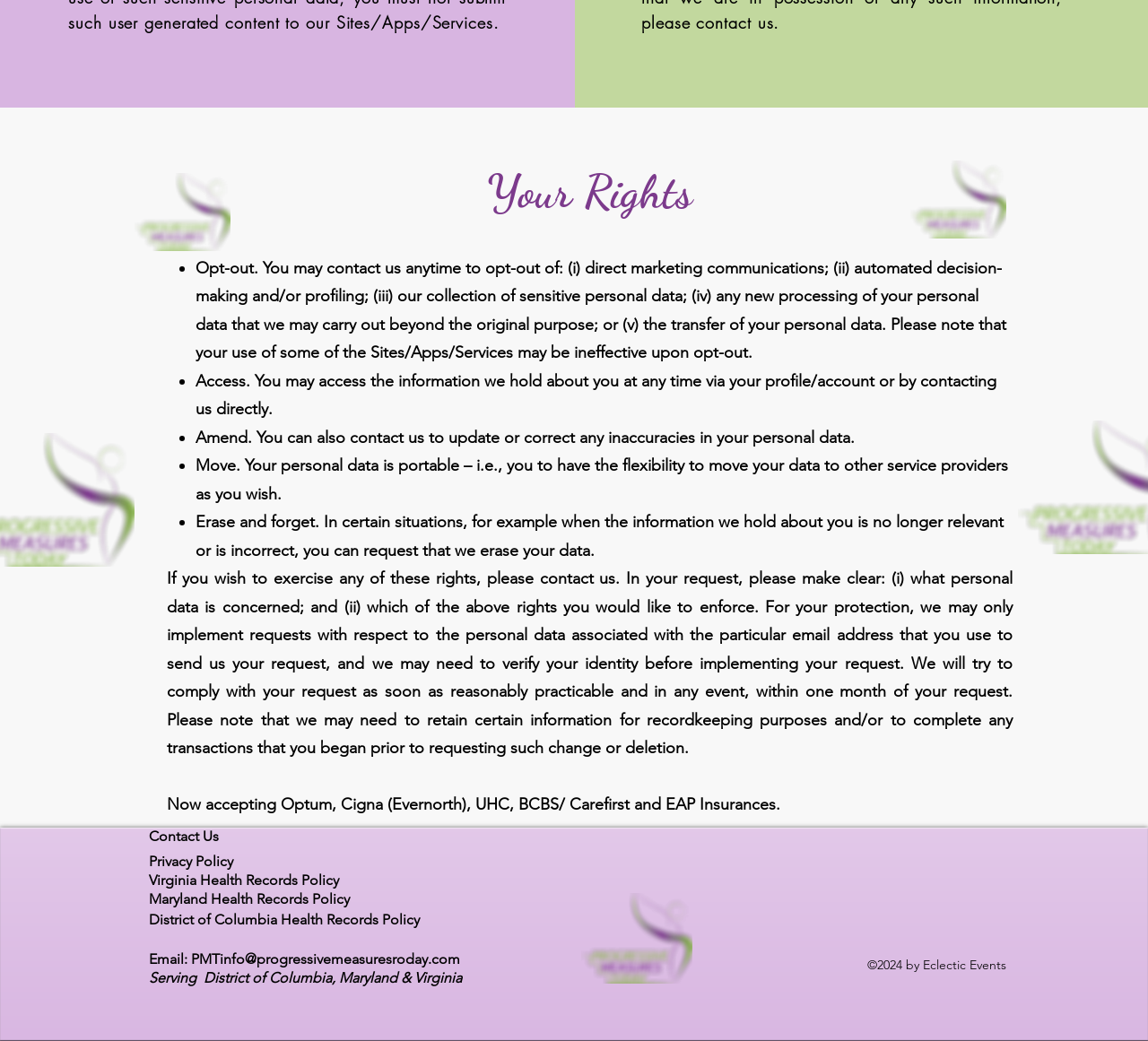Please locate the bounding box coordinates of the element that should be clicked to achieve the given instruction: "Search for something".

None